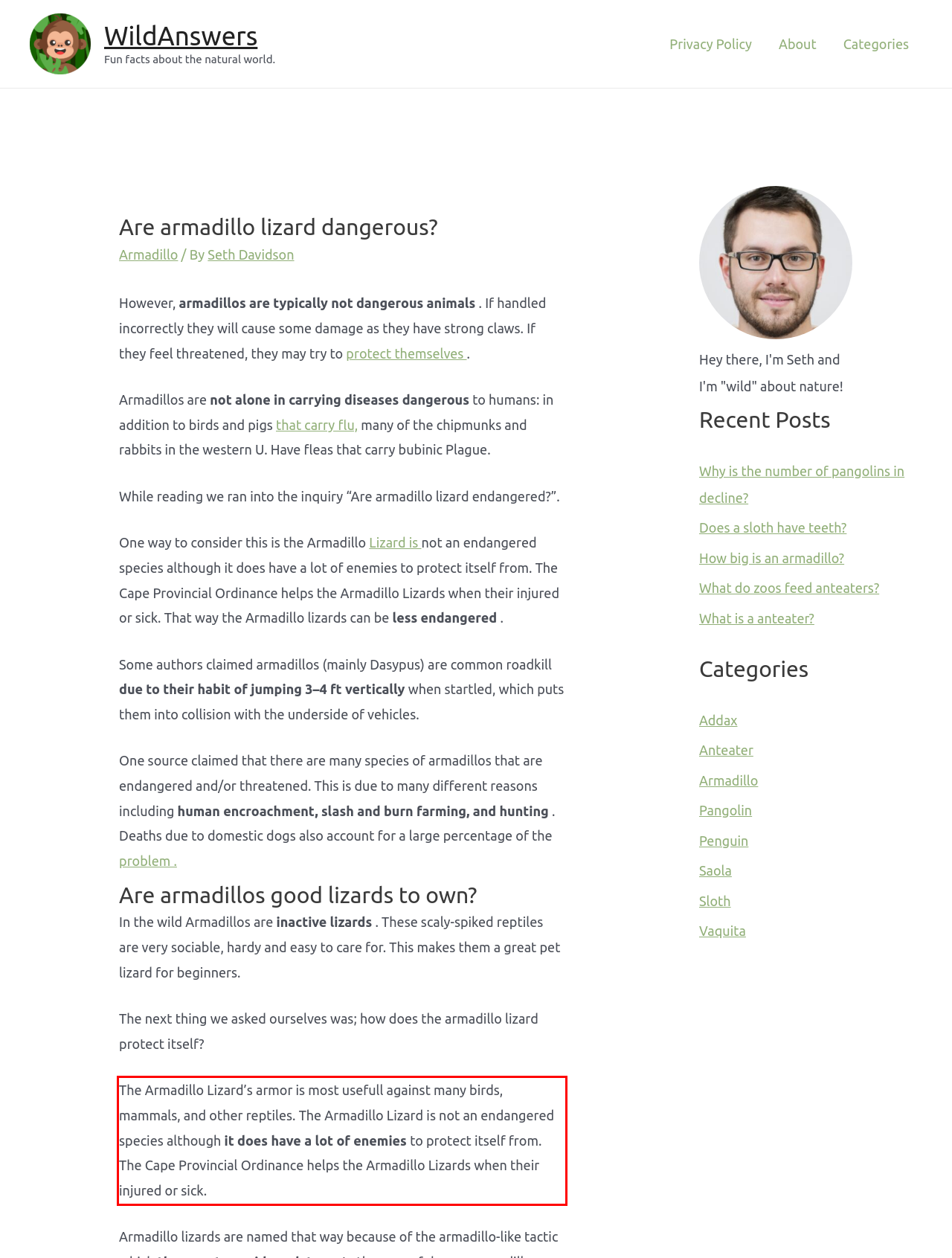Within the provided webpage screenshot, find the red rectangle bounding box and perform OCR to obtain the text content.

The Armadillo Lizard’s armor is most usefull against many birds, mammals, and other reptiles. The Armadillo Lizard is not an endangered species although it does have a lot of enemies to protect itself from. The Cape Provincial Ordinance helps the Armadillo Lizards when their injured or sick.